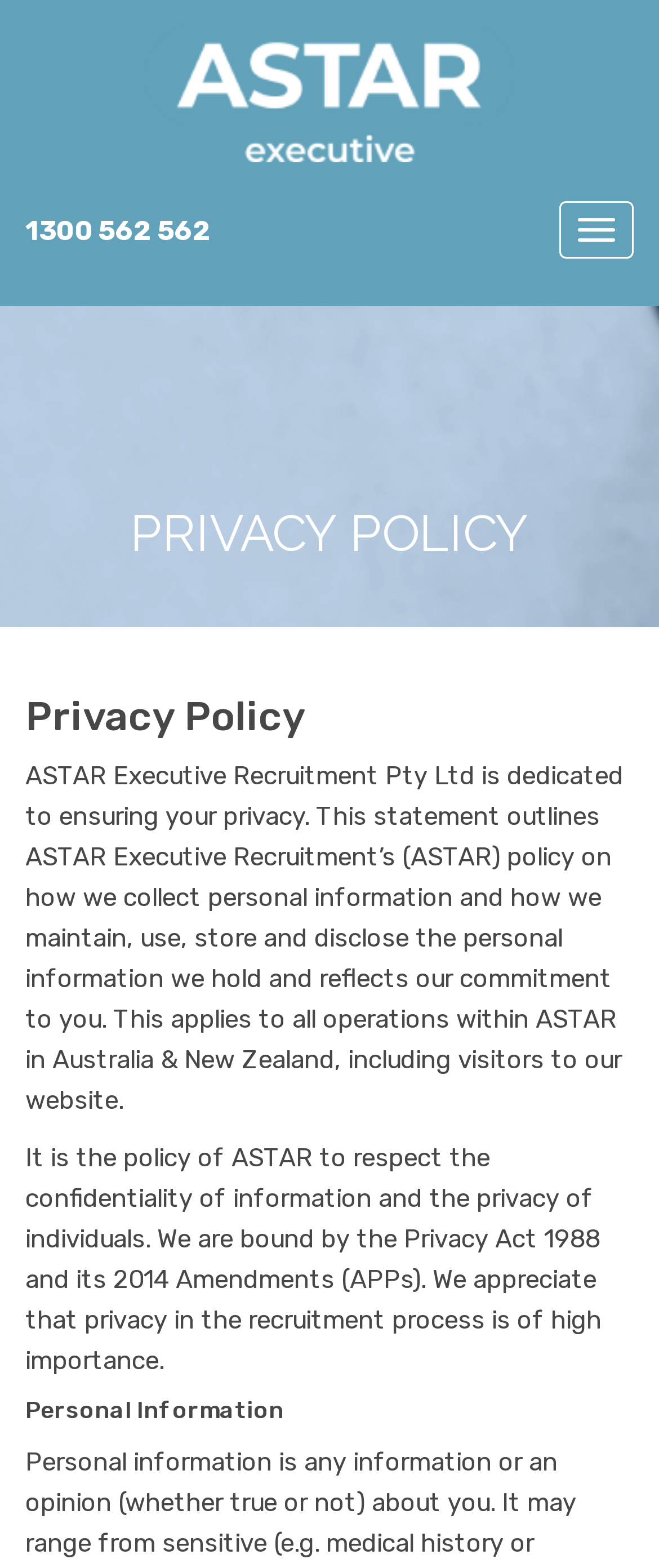Use a single word or phrase to respond to the question:
What is the purpose of this webpage?

To outline privacy policy